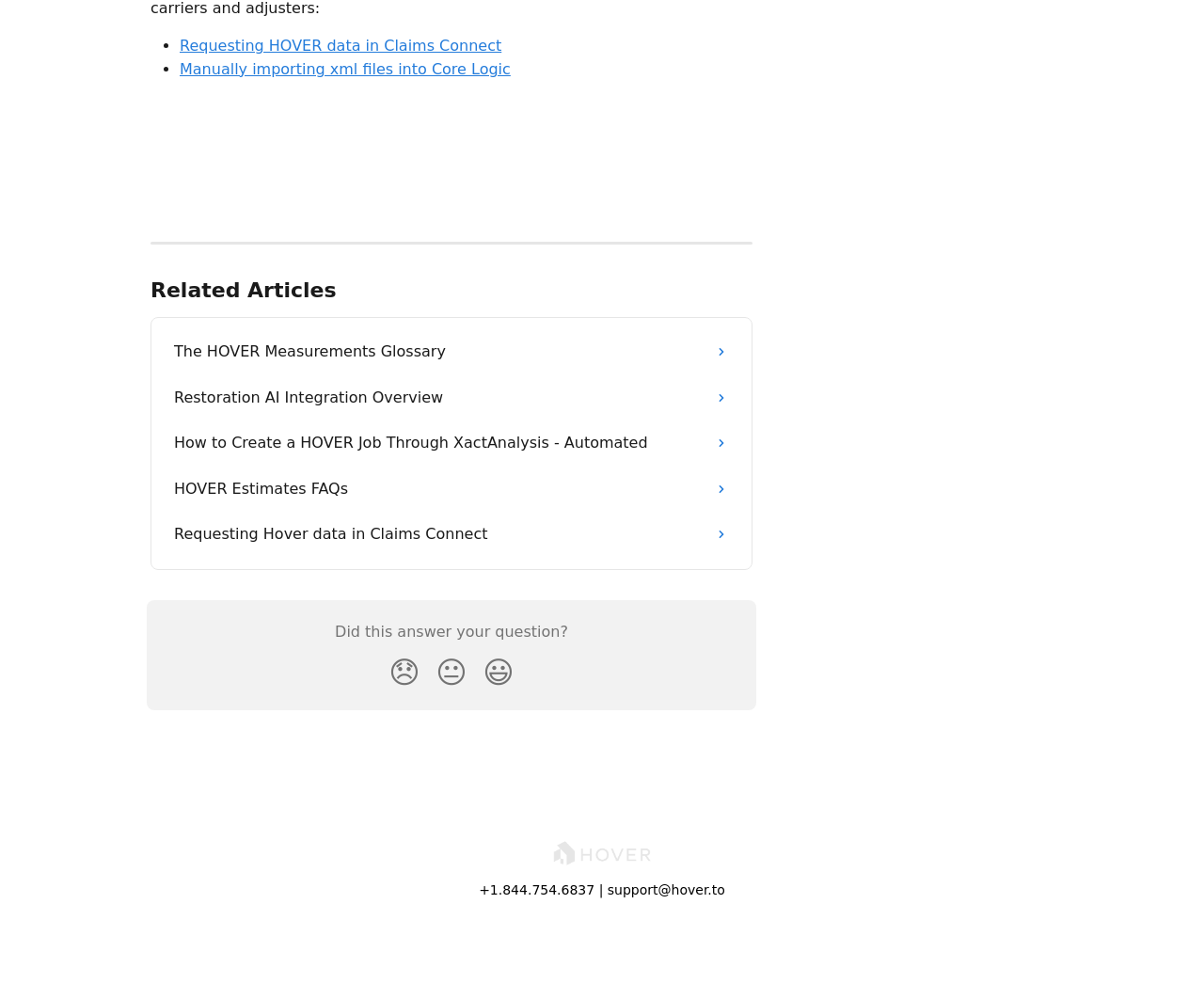How many images are associated with the related articles?
Using the information presented in the image, please offer a detailed response to the question.

Each of the related articles has an associated image, and there are four related articles, so there are four images in total.